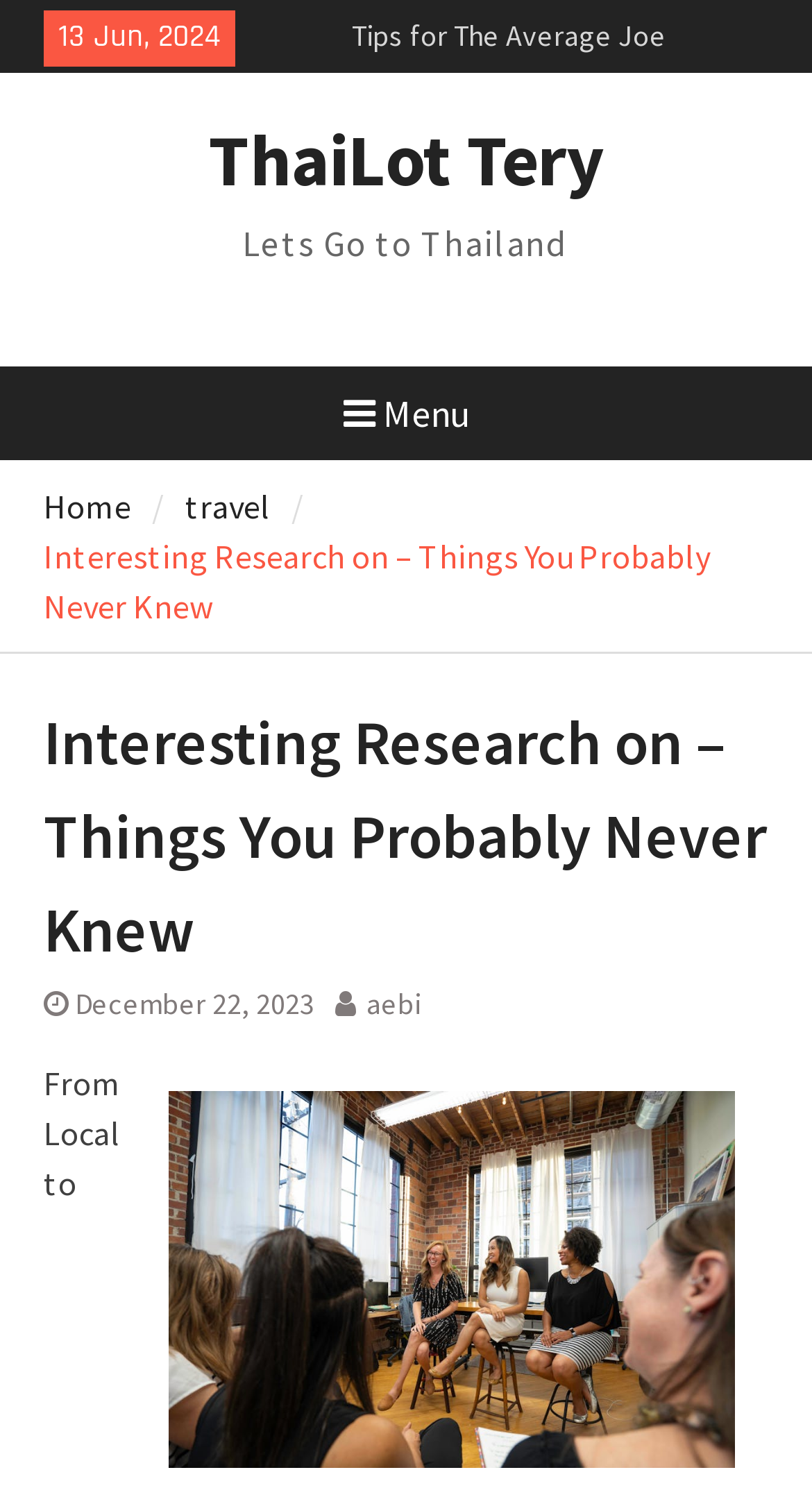Indicate the bounding box coordinates of the element that needs to be clicked to satisfy the following instruction: "View the image". The coordinates should be four float numbers between 0 and 1, i.e., [left, top, right, bottom].

[0.208, 0.725, 0.905, 0.976]